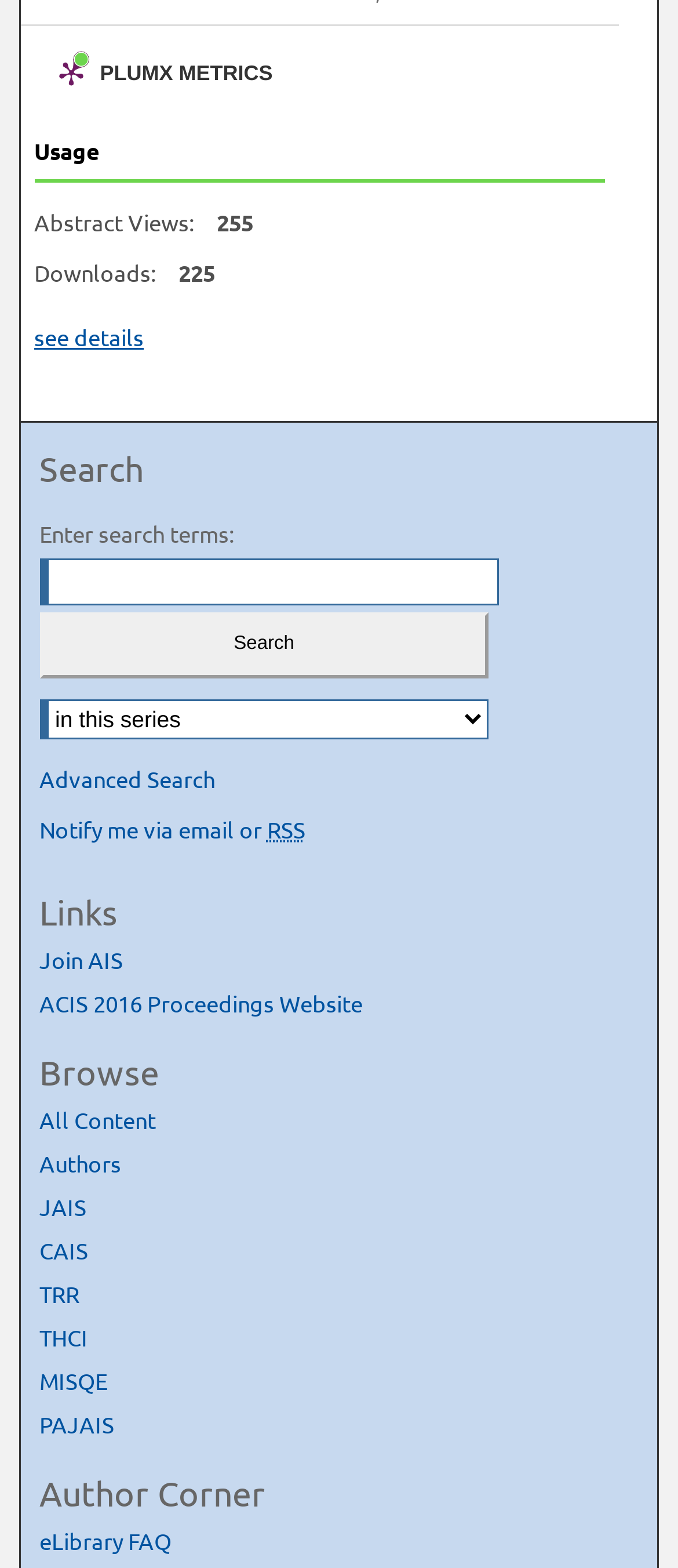Extract the bounding box coordinates for the UI element described as: "ACIS 2016 Proceedings Website".

[0.058, 0.631, 0.674, 0.649]